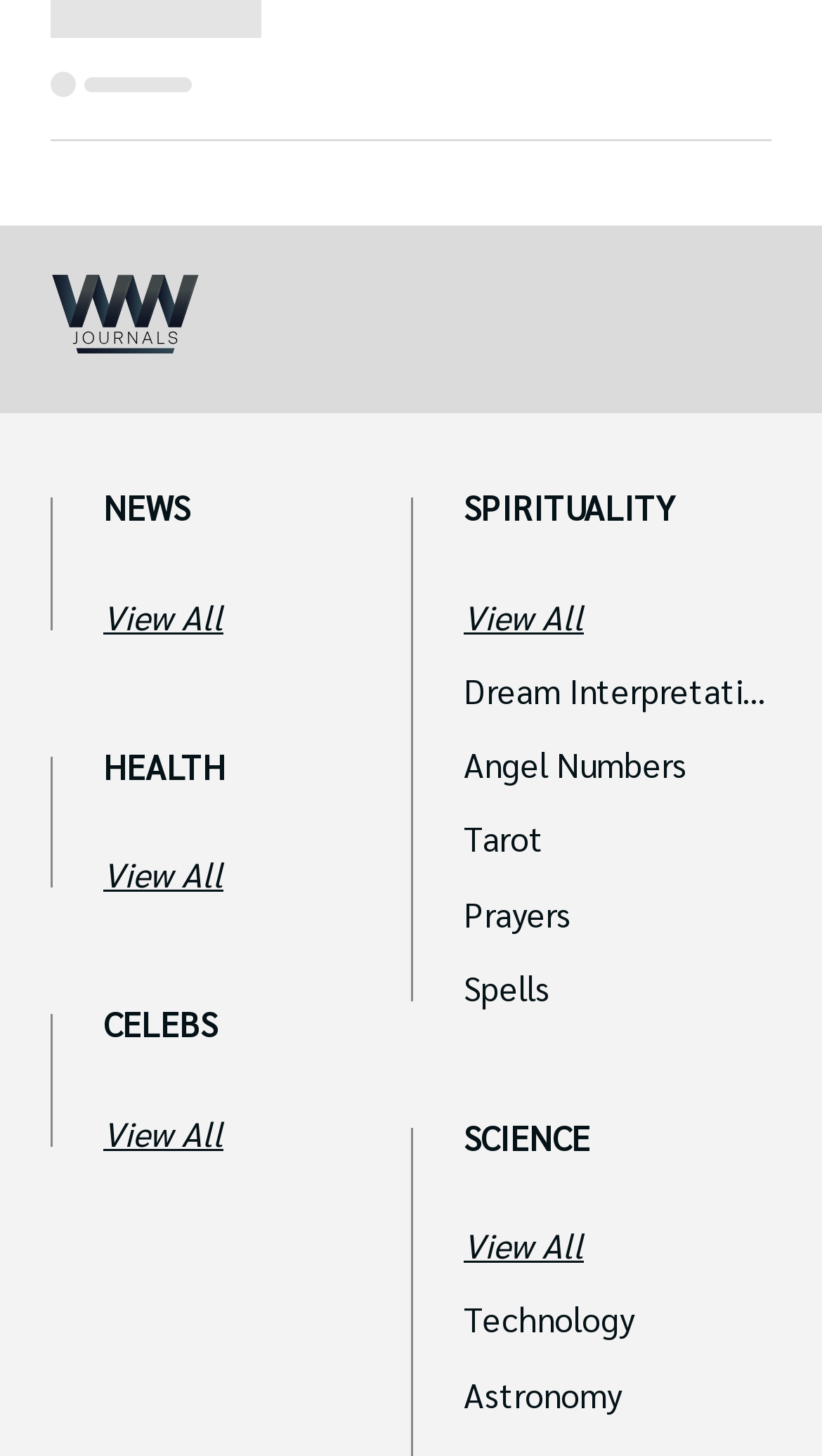Please specify the bounding box coordinates in the format (top-left x, top-left y, bottom-right x, bottom-right y), with values ranging from 0 to 1. Identify the bounding box for the UI component described as follows: View All

[0.126, 0.594, 0.5, 0.61]